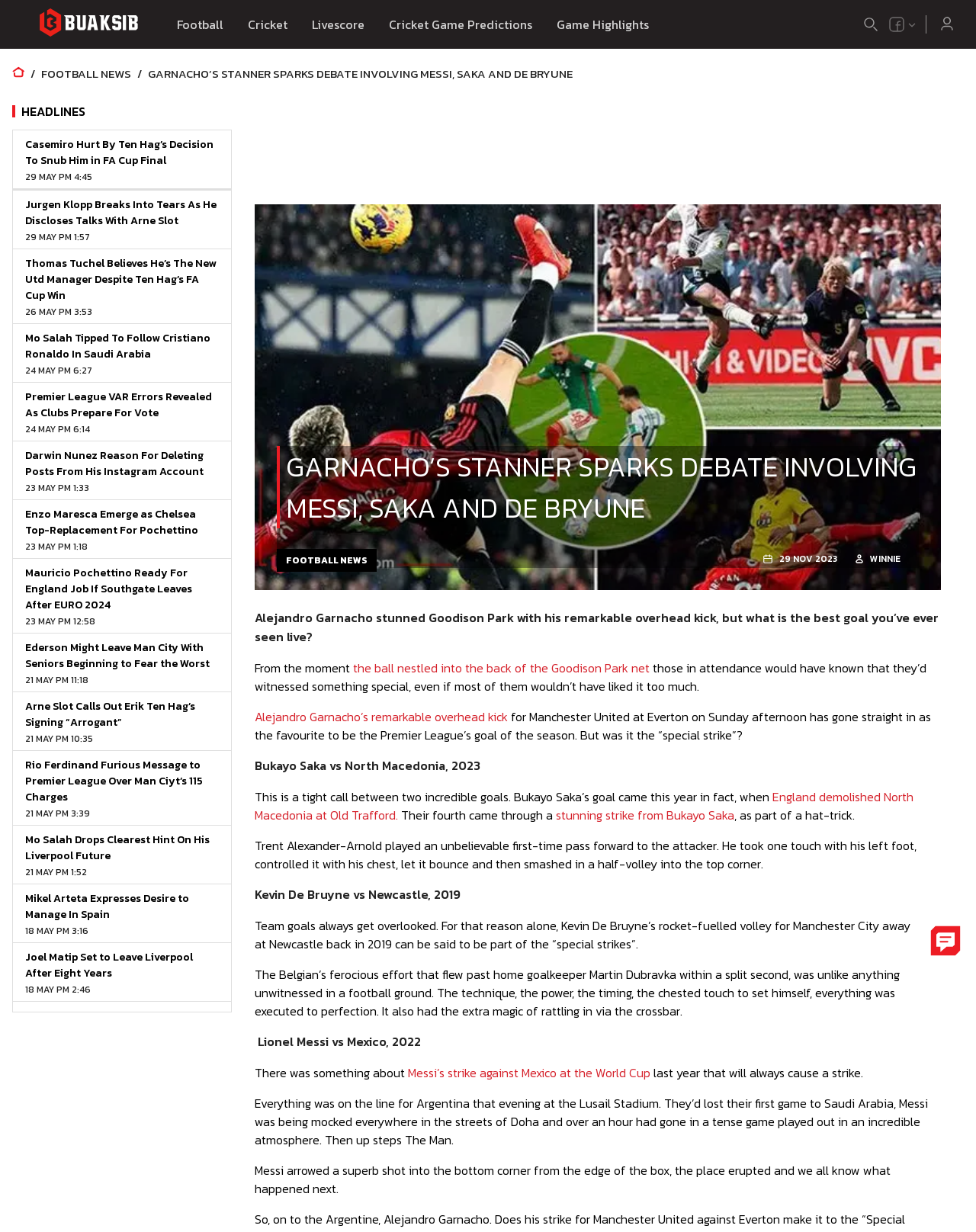Identify the bounding box coordinates of the section to be clicked to complete the task described by the following instruction: "View the 'Merchant Card Processing Agreement'". The coordinates should be four float numbers between 0 and 1, formatted as [left, top, right, bottom].

None